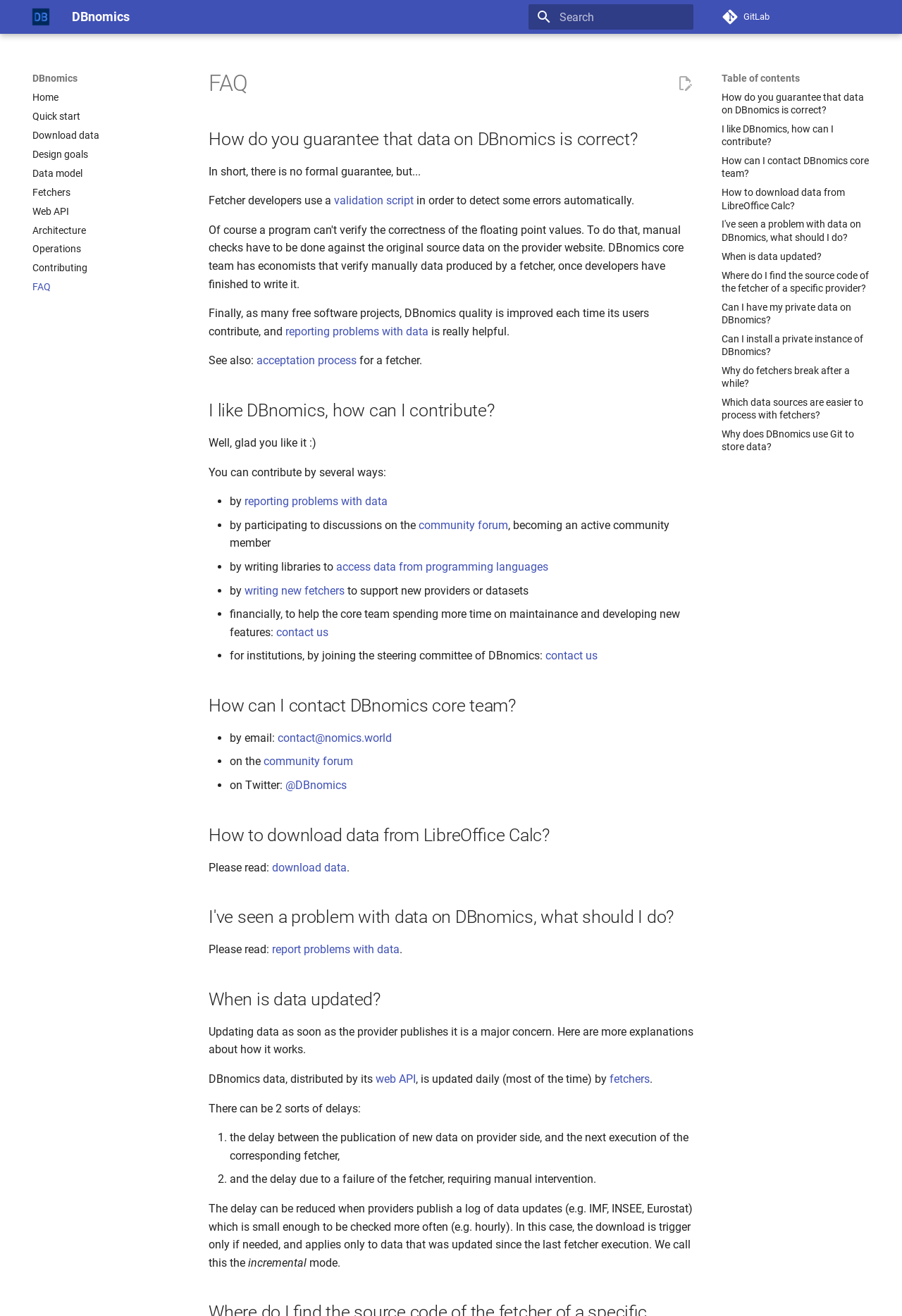Provide a single word or phrase to answer the given question: 
How can I search for something on this website?

Use the search bar